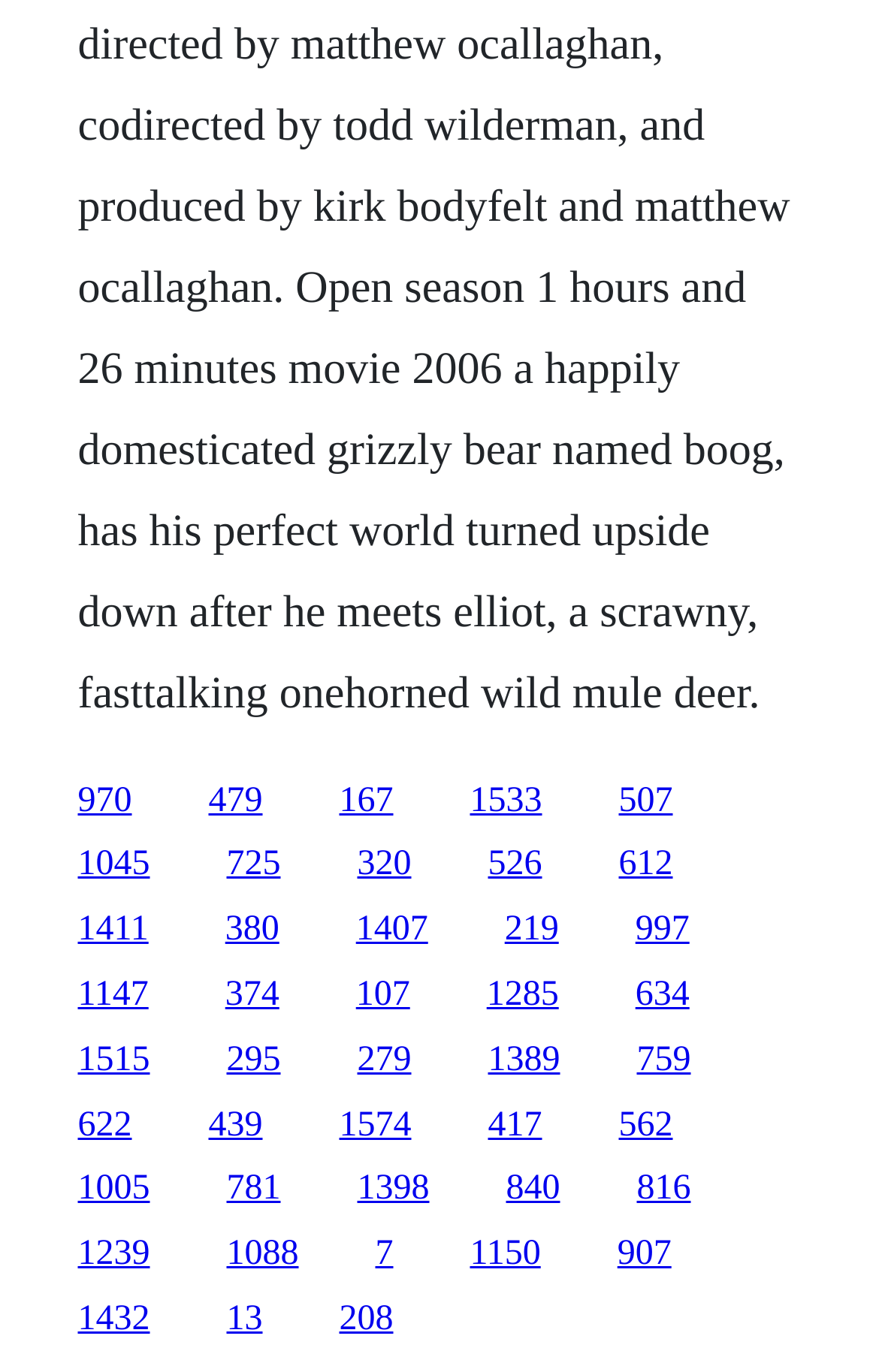Identify the bounding box of the HTML element described here: "439". Provide the coordinates as four float numbers between 0 and 1: [left, top, right, bottom].

[0.237, 0.806, 0.299, 0.833]